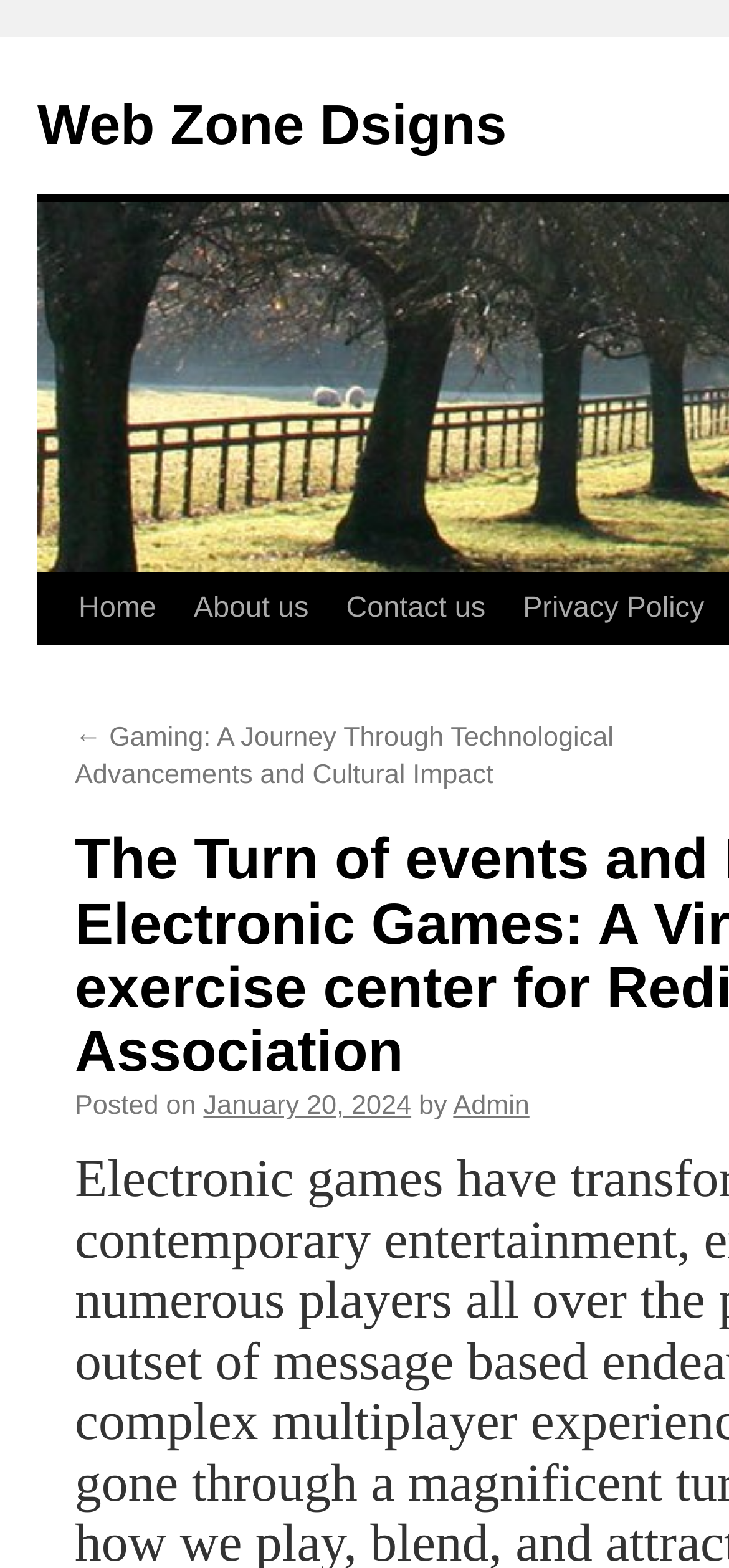Provide the bounding box coordinates for the UI element described in this sentence: "Home". The coordinates should be four float values between 0 and 1, i.e., [left, top, right, bottom].

[0.082, 0.366, 0.222, 0.411]